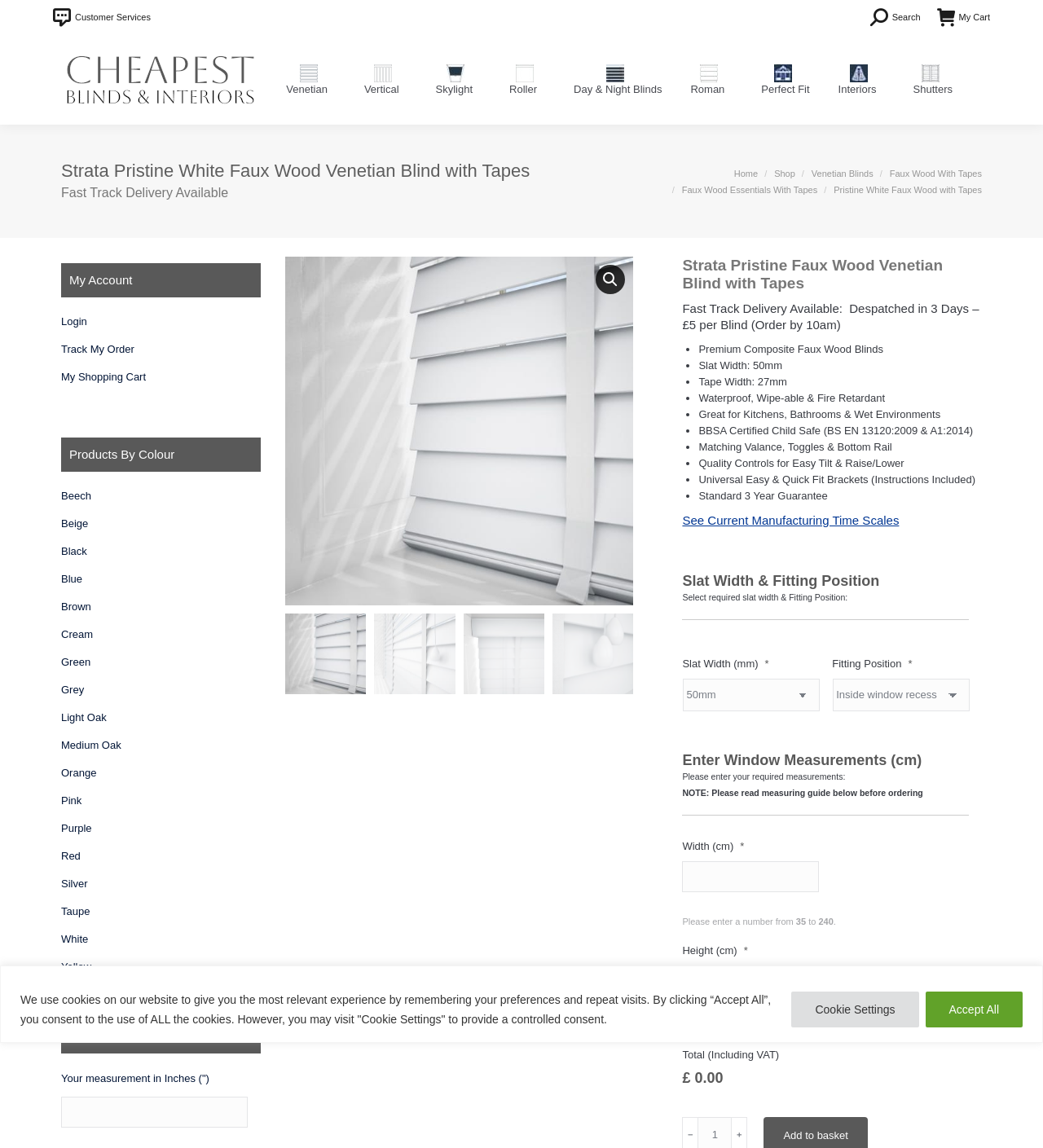Identify the bounding box for the element characterized by the following description: "Accept All".

[0.887, 0.863, 0.98, 0.895]